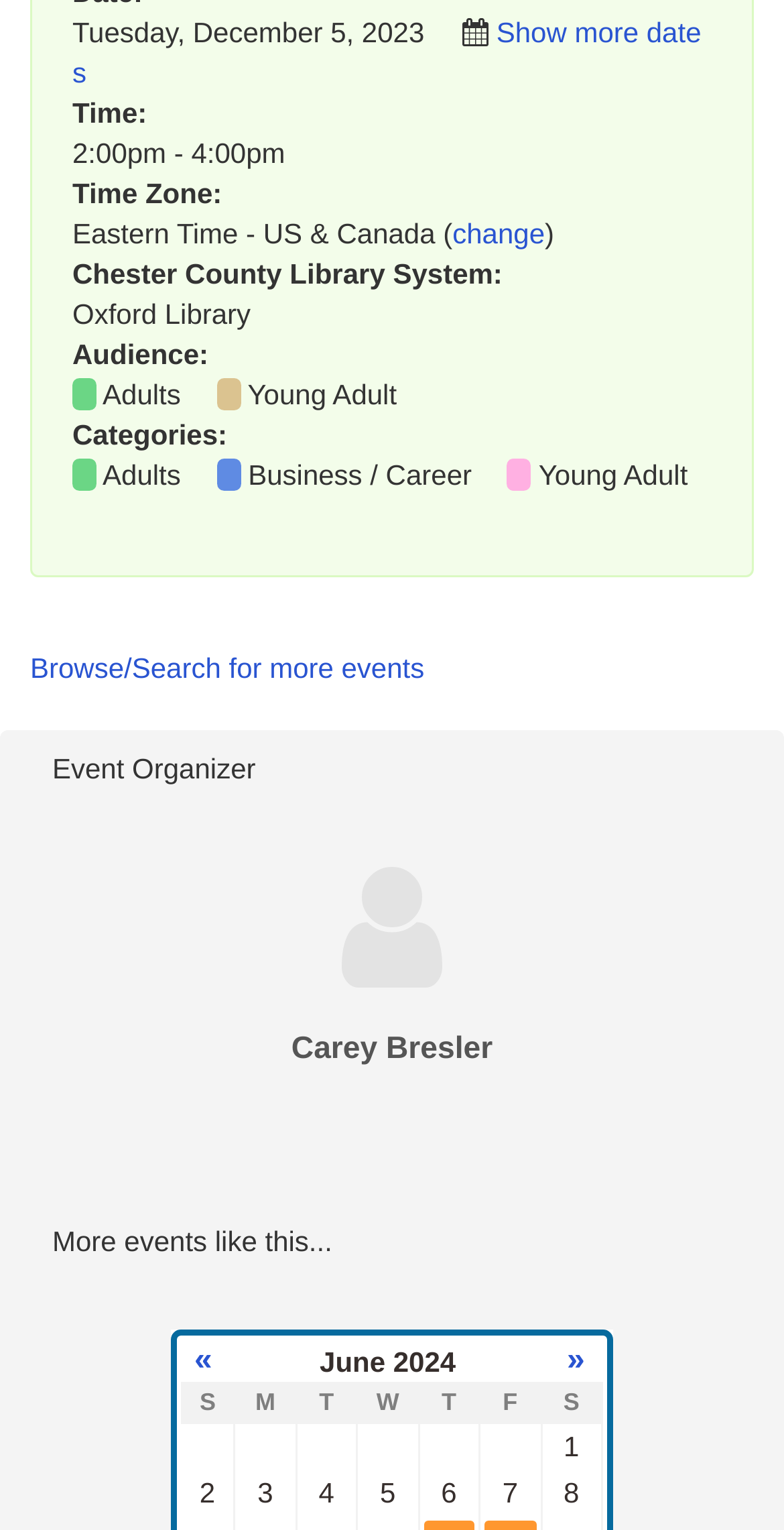Locate the UI element described as follows: "Business / Career". Return the bounding box coordinates as four float numbers between 0 and 1 in the order [left, top, right, bottom].

[0.316, 0.299, 0.602, 0.321]